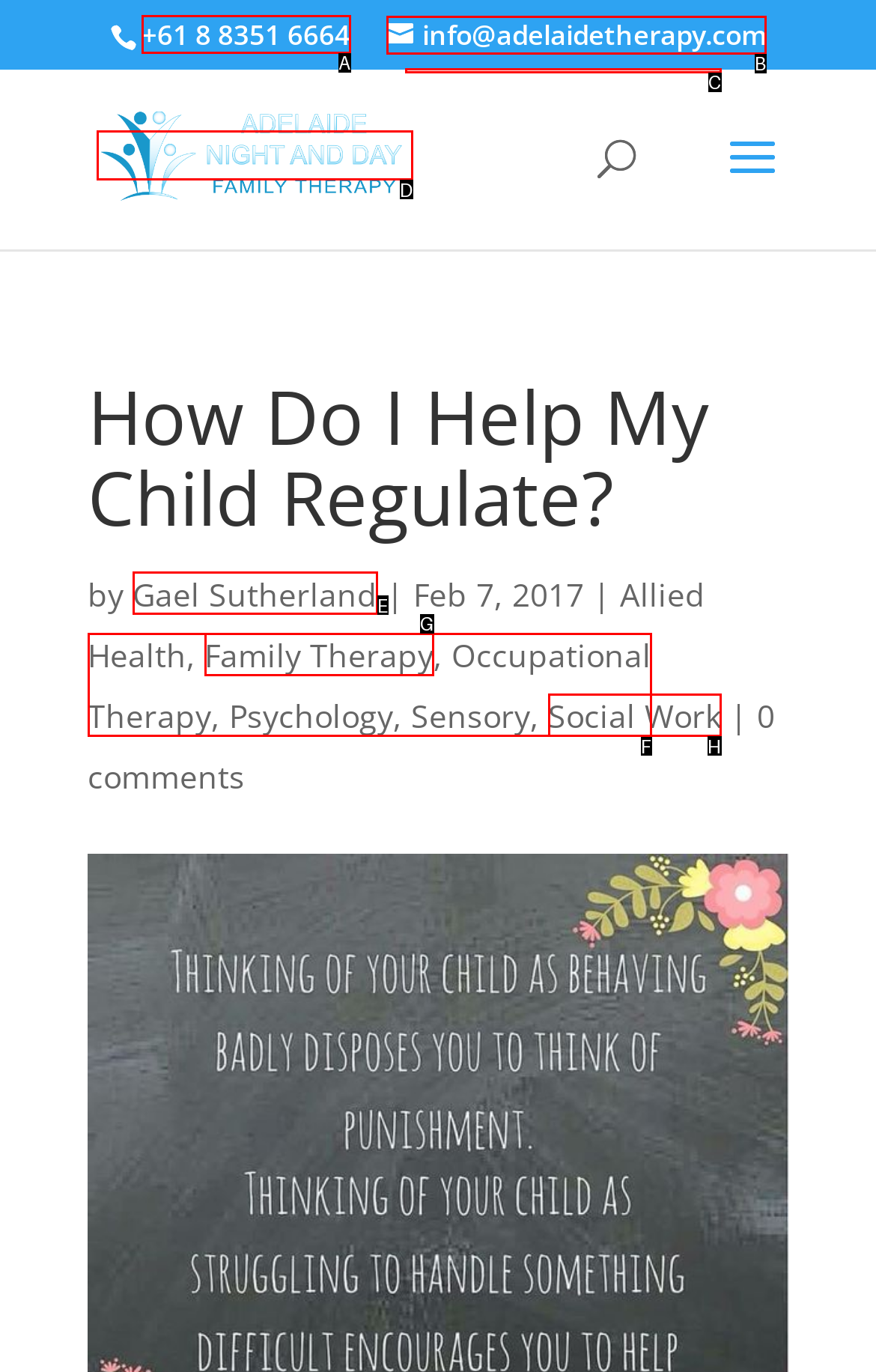Tell me which option I should click to complete the following task: call the phone number
Answer with the option's letter from the given choices directly.

A